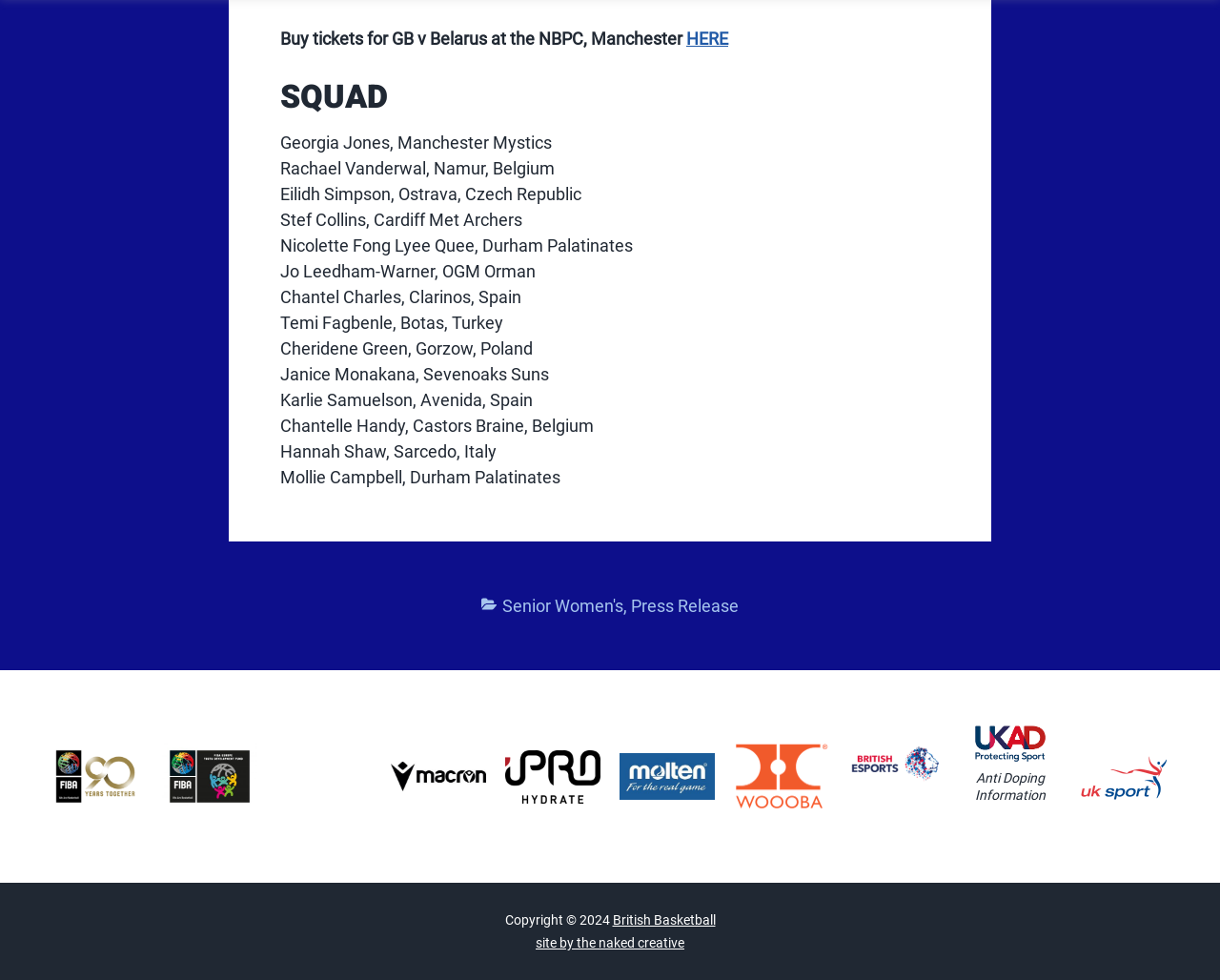Use the details in the image to answer the question thoroughly: 
How many players are listed on the webpage?

The webpage lists 15 players, including Georgia Jones, Rachael Vanderwal, Eilidh Simpson, and others, with each player's name and team mentioned.